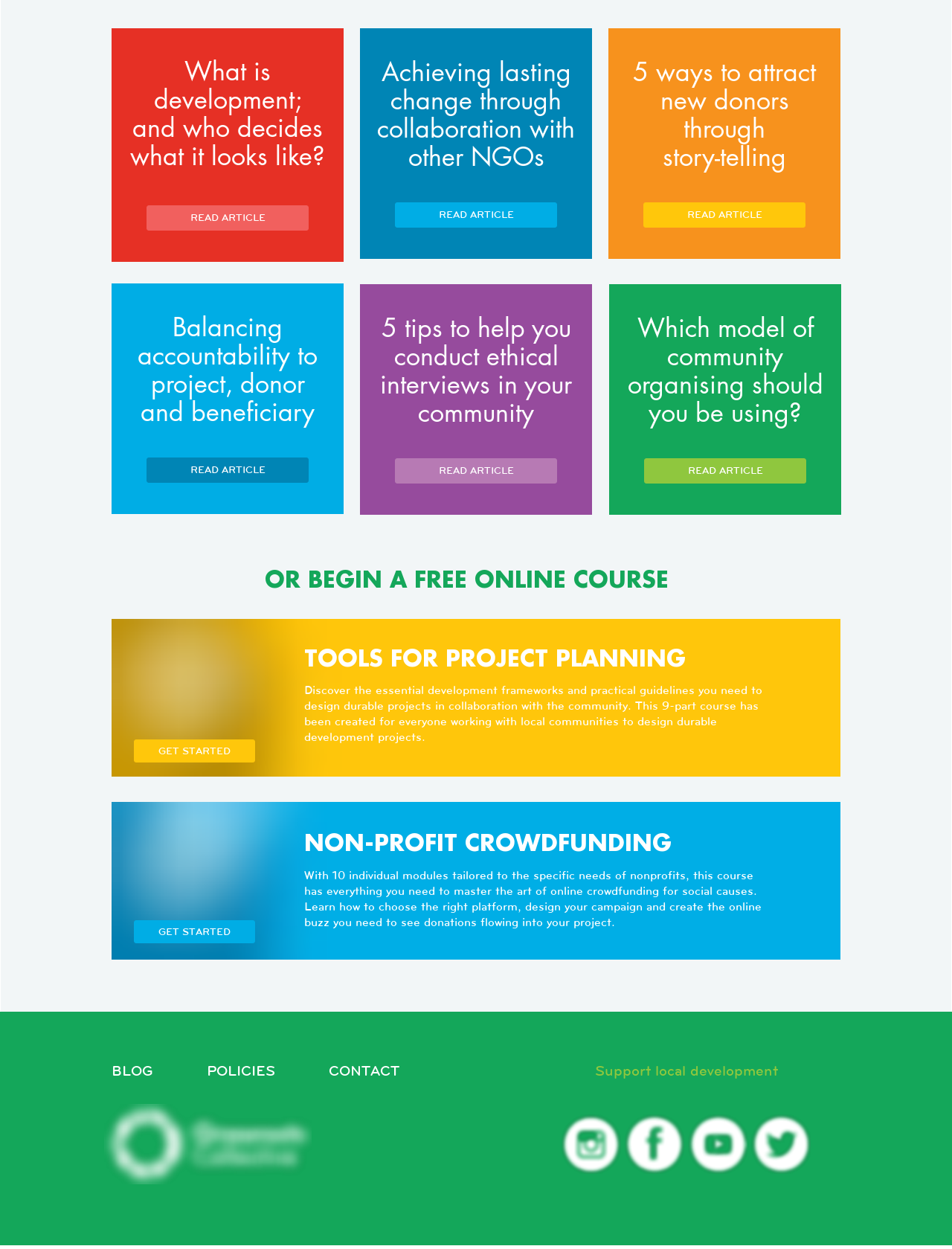Answer the following query with a single word or phrase:
What is the 'NON-PROFIT CROWDFUNDING' section about?

Mastering online crowdfunding